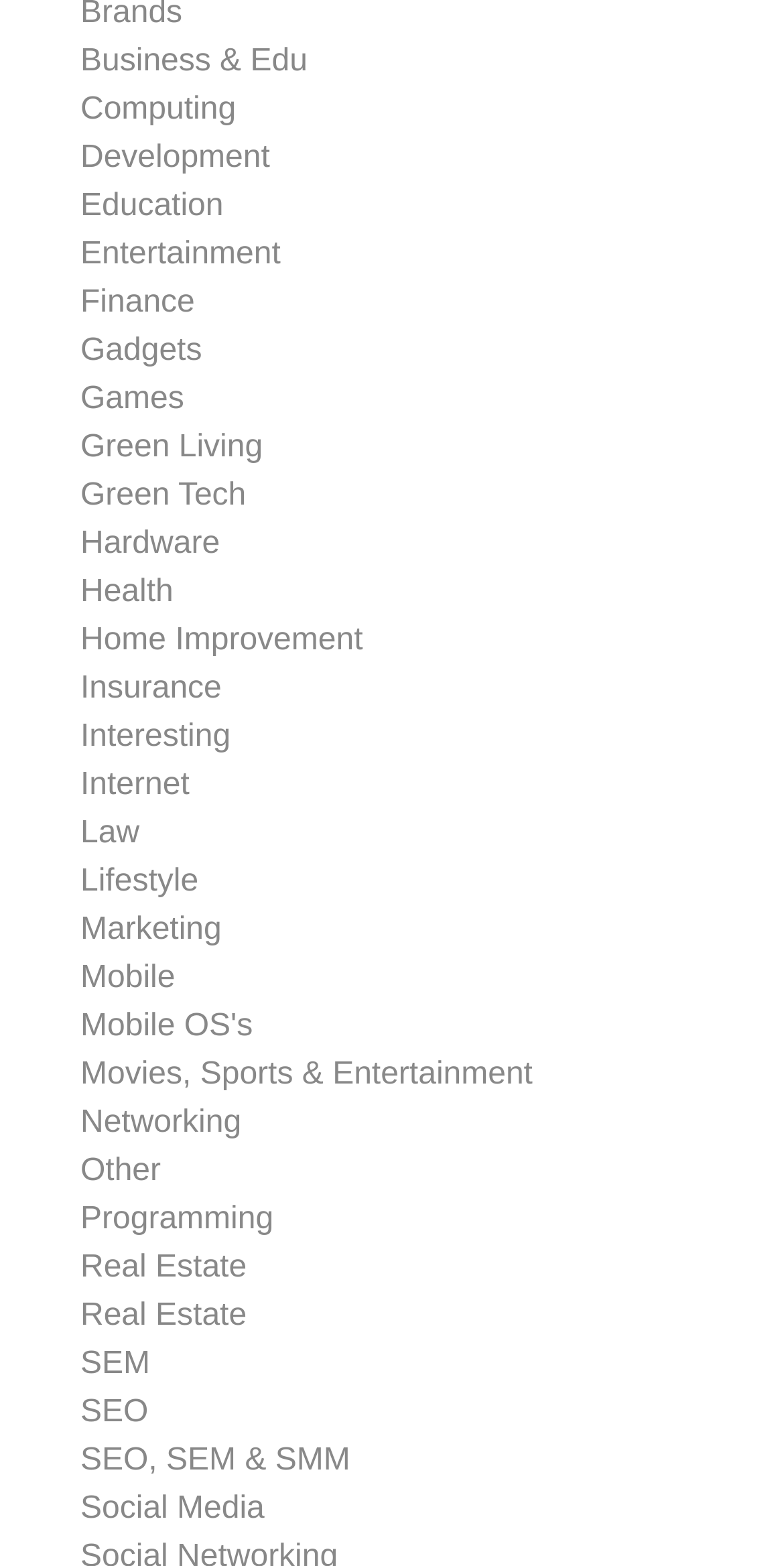Please identify the bounding box coordinates of the element's region that needs to be clicked to fulfill the following instruction: "Click on Business & Edu". The bounding box coordinates should consist of four float numbers between 0 and 1, i.e., [left, top, right, bottom].

[0.103, 0.028, 0.392, 0.05]